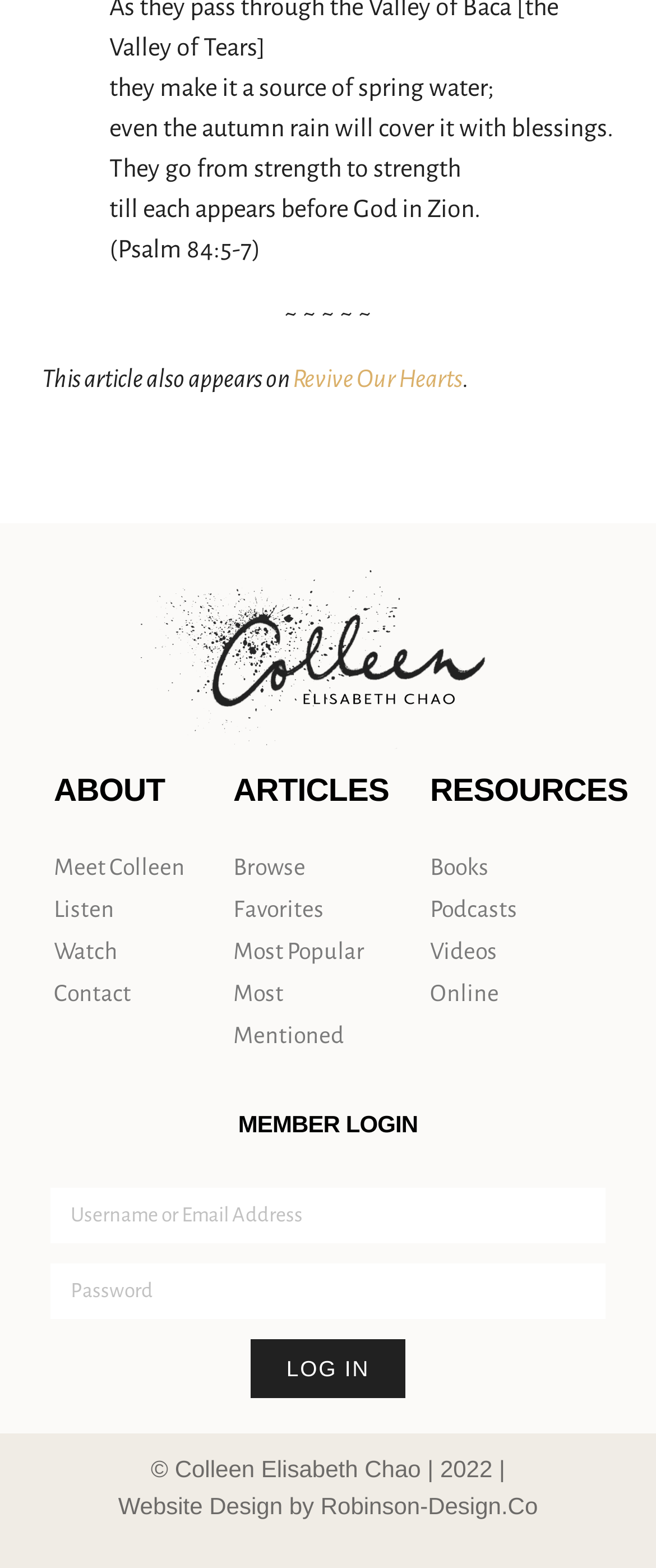What is the title of the first heading?
Answer the question with just one word or phrase using the image.

ABOUT